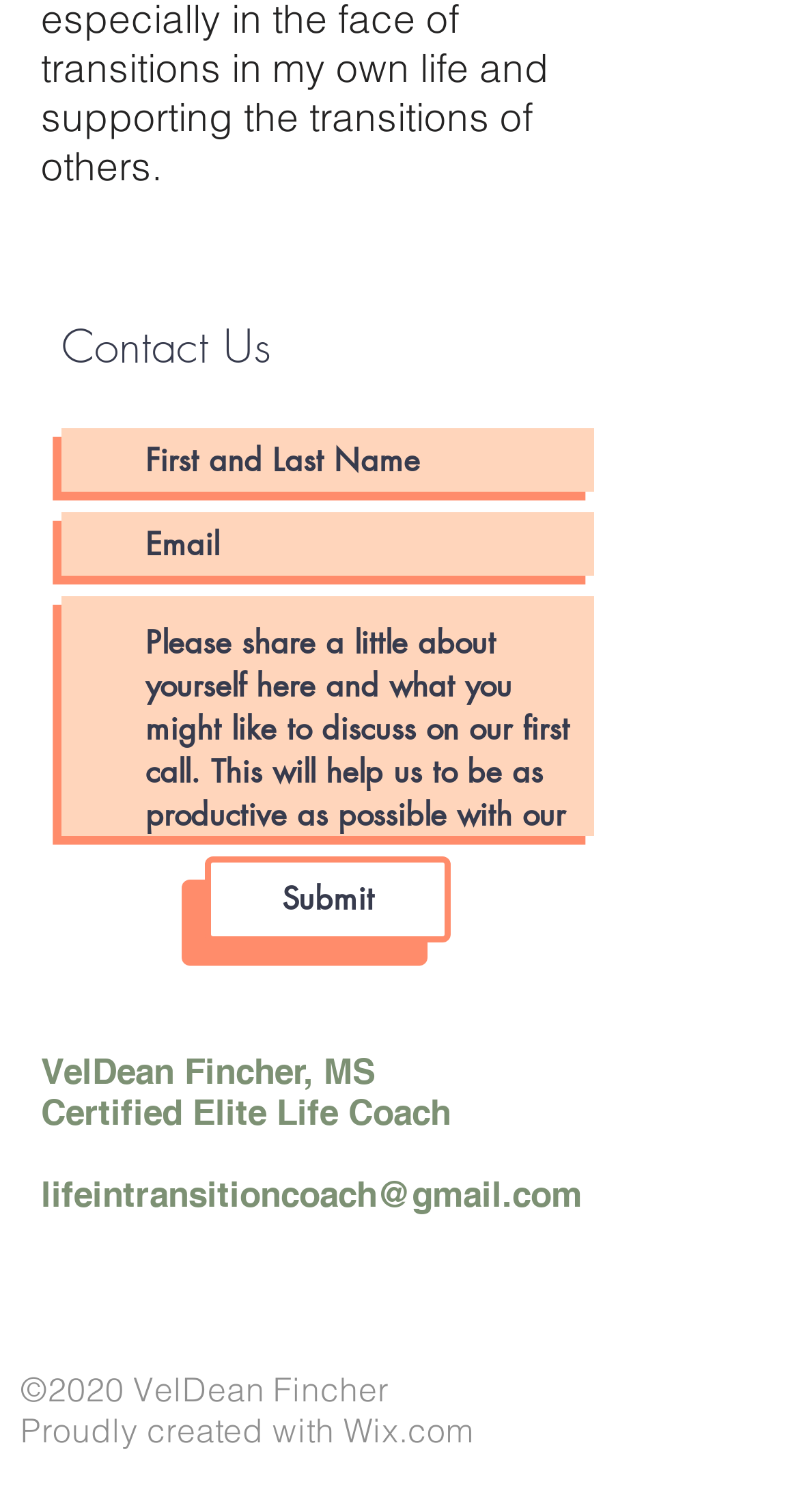Please respond to the question using a single word or phrase:
What is the purpose of the form on the page?

To contact the coach